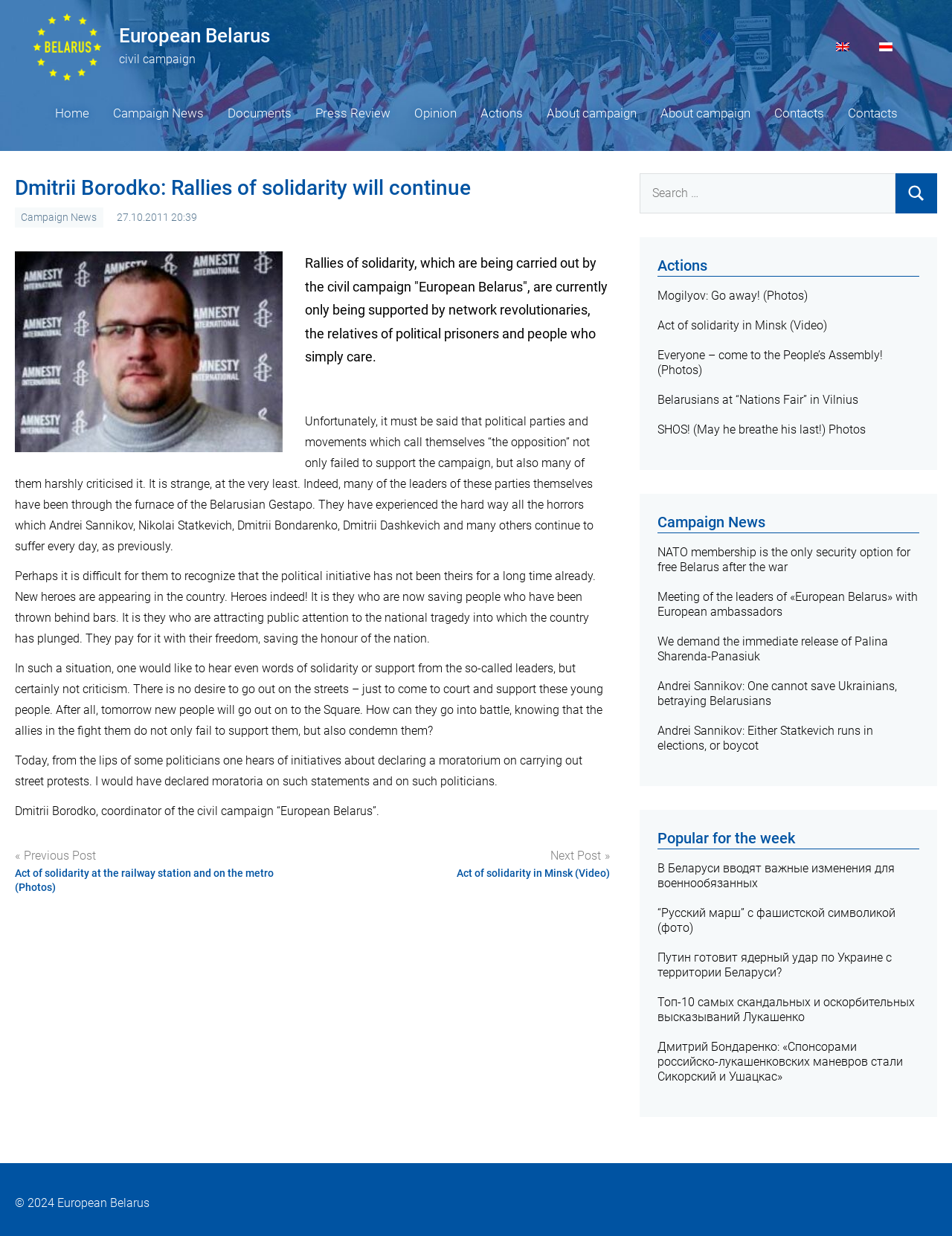Identify and extract the main heading from the webpage.

Dmitrii Borodko: Rallies of solidarity will continue